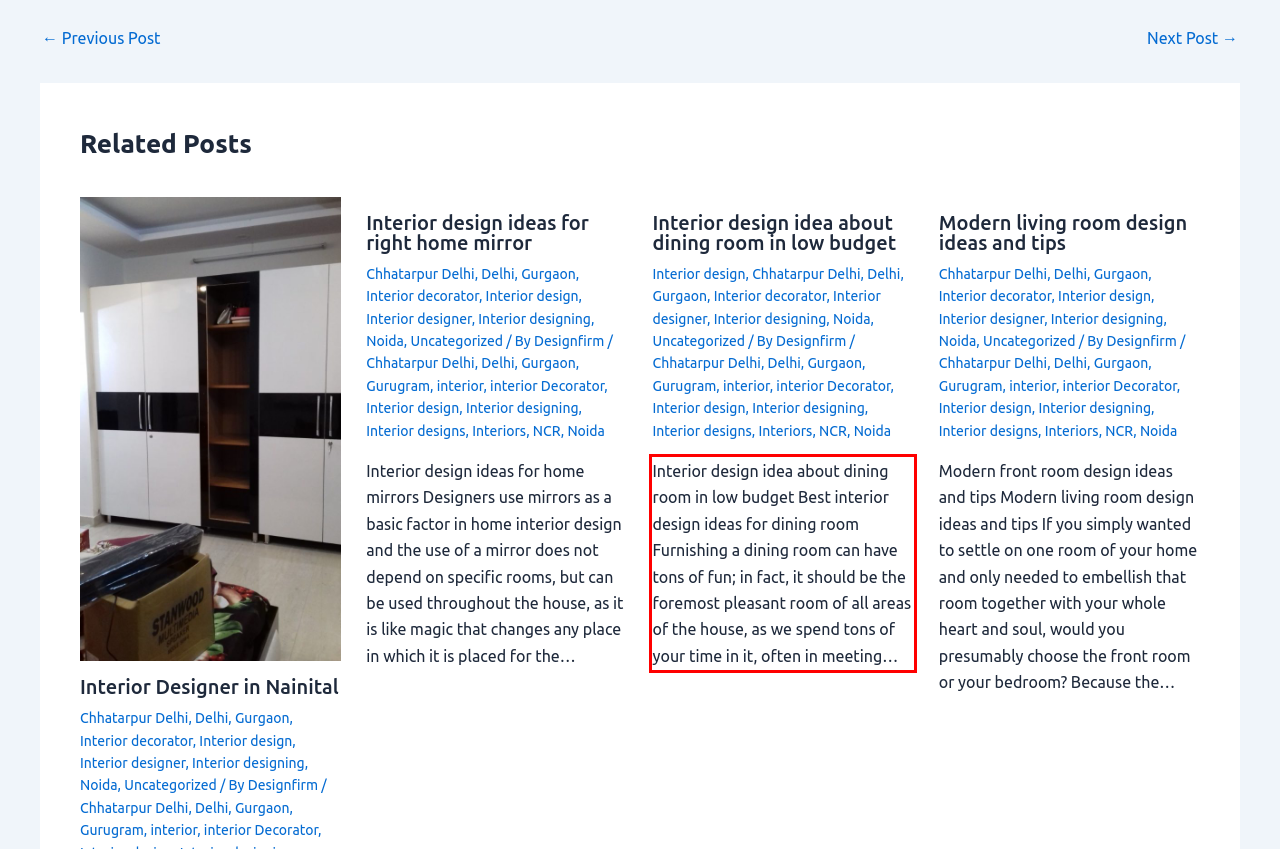You have a screenshot of a webpage where a UI element is enclosed in a red rectangle. Perform OCR to capture the text inside this red rectangle.

Interior design idea about dining room in low budget Best interior design ideas for dining room Furnishing a dining room can have tons of fun; in fact, it should be the foremost pleasant room of all areas of the house, as we spend tons of your time in it, often in meeting…